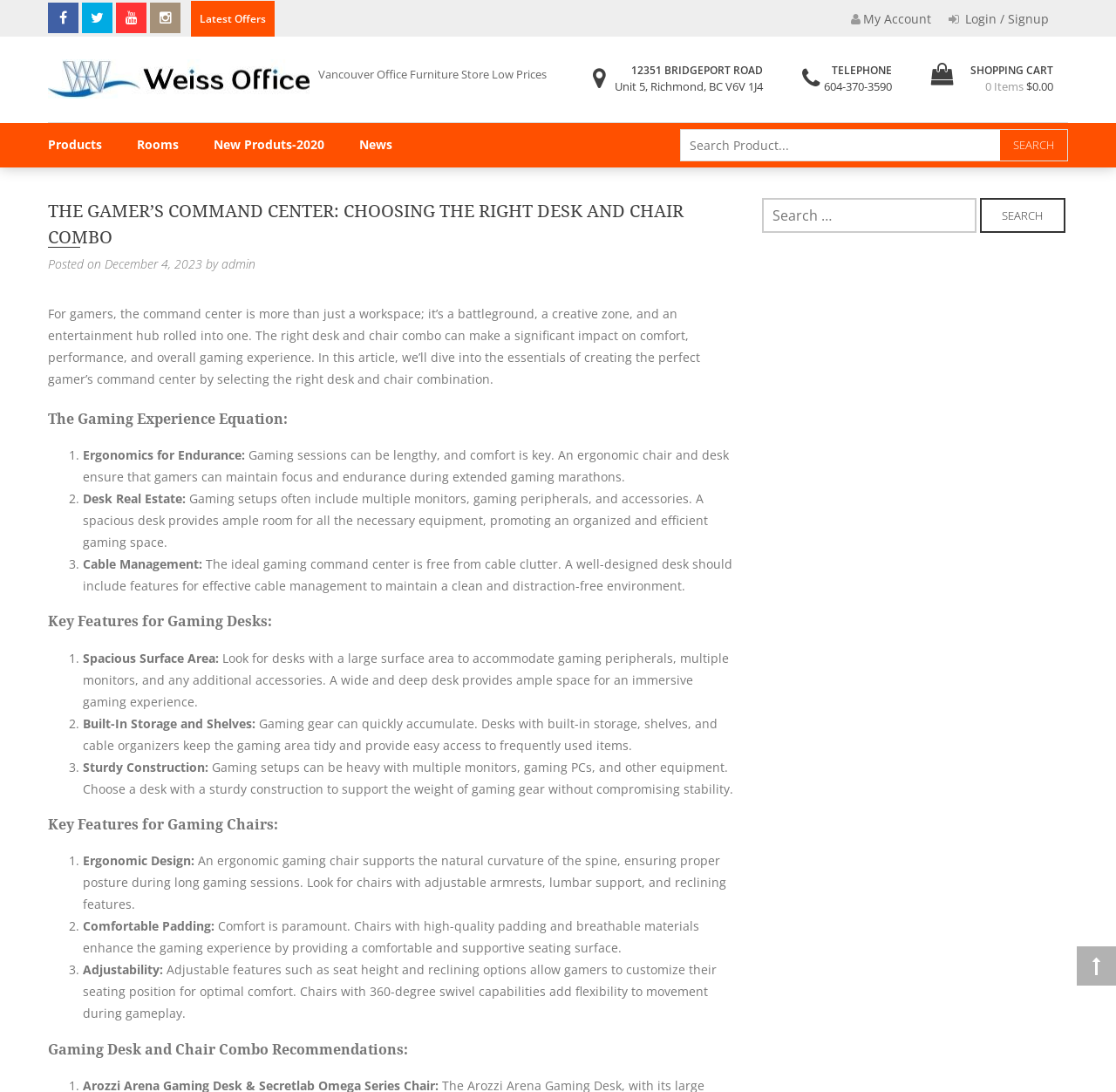Determine the bounding box coordinates of the region I should click to achieve the following instruction: "Explore the unique design of Livingstone Tartan". Ensure the bounding box coordinates are four float numbers between 0 and 1, i.e., [left, top, right, bottom].

None